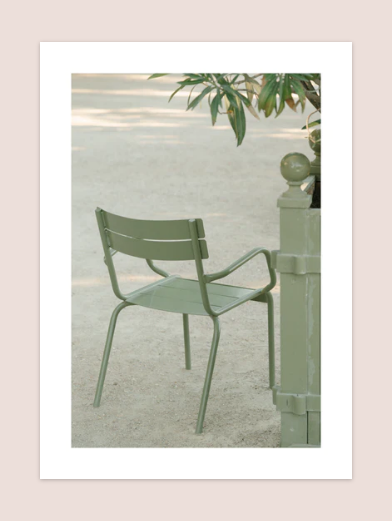Respond to the following question using a concise word or phrase: 
Is the image depicting an indoor scene?

No